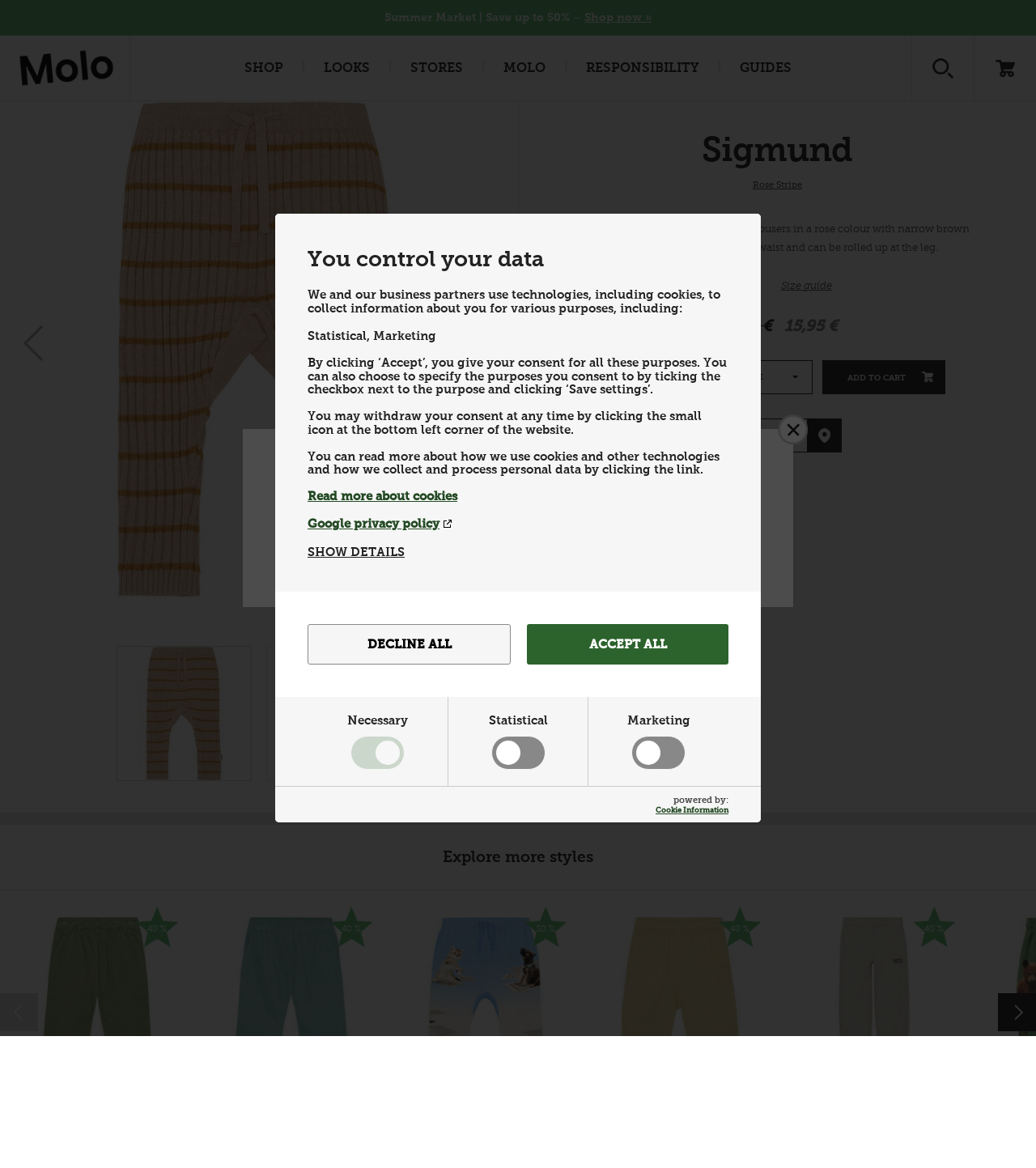Using the webpage screenshot, find the UI element described by Read more about cookies. Provide the bounding box coordinates in the format (top-left x, top-left y, bottom-right x, bottom-right y), ensuring all values are floating point numbers between 0 and 1.

[0.297, 0.419, 0.703, 0.431]